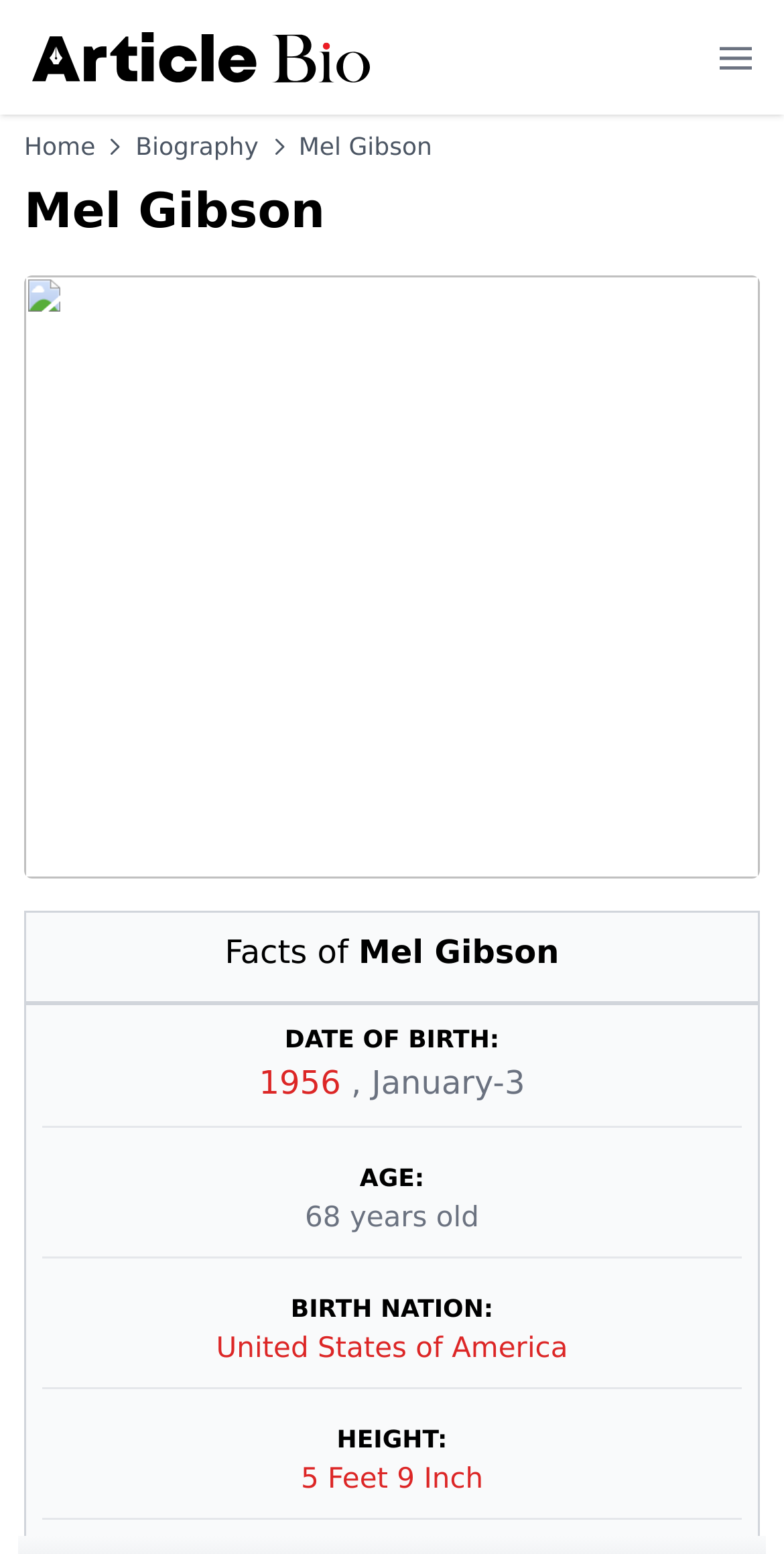Identify the bounding box coordinates of the region I need to click to complete this instruction: "Go to the Home page".

[0.031, 0.084, 0.122, 0.105]